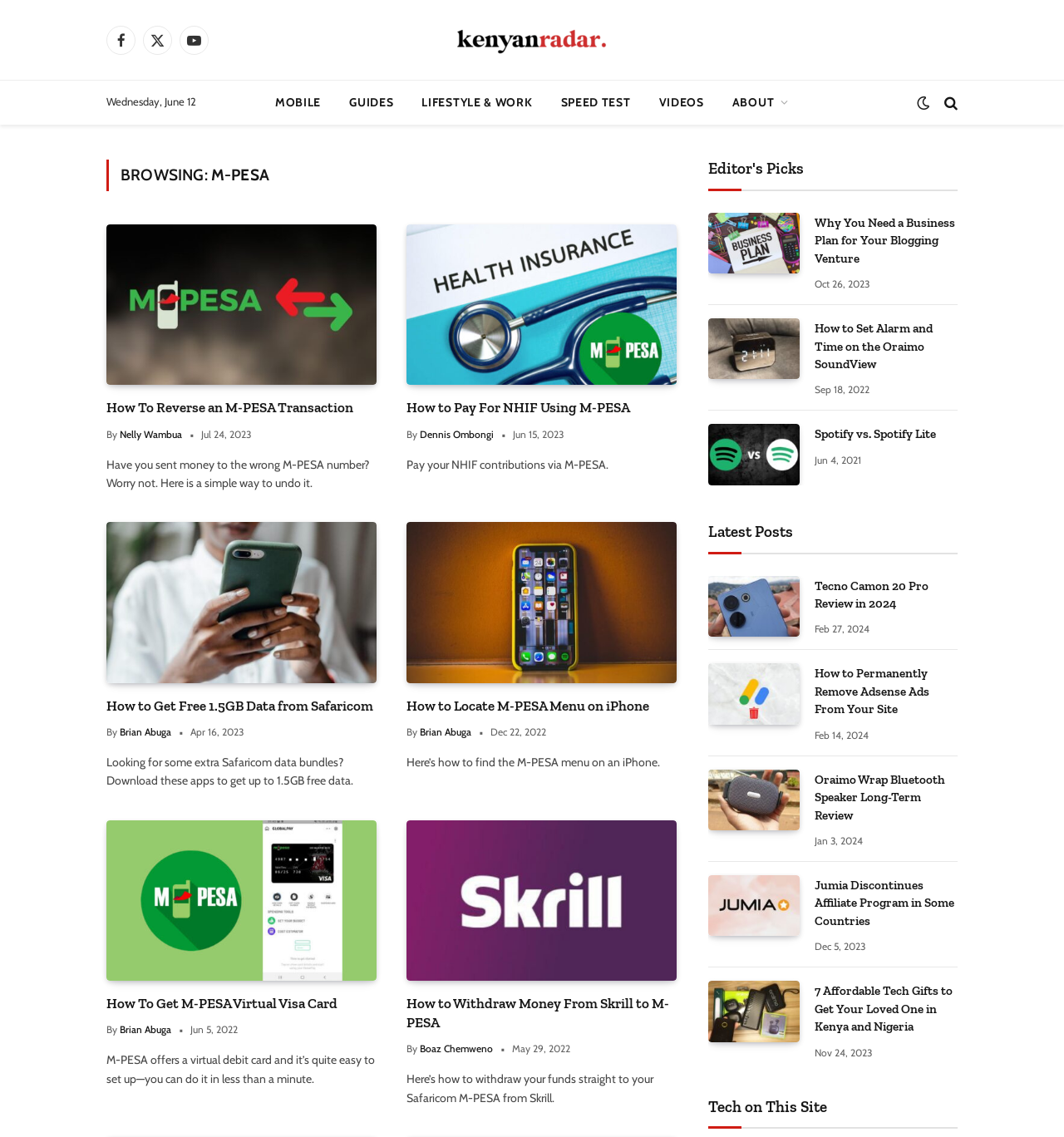Given the element description "Spotify vs. Spotify Lite", identify the bounding box of the corresponding UI element.

[0.766, 0.375, 0.9, 0.39]